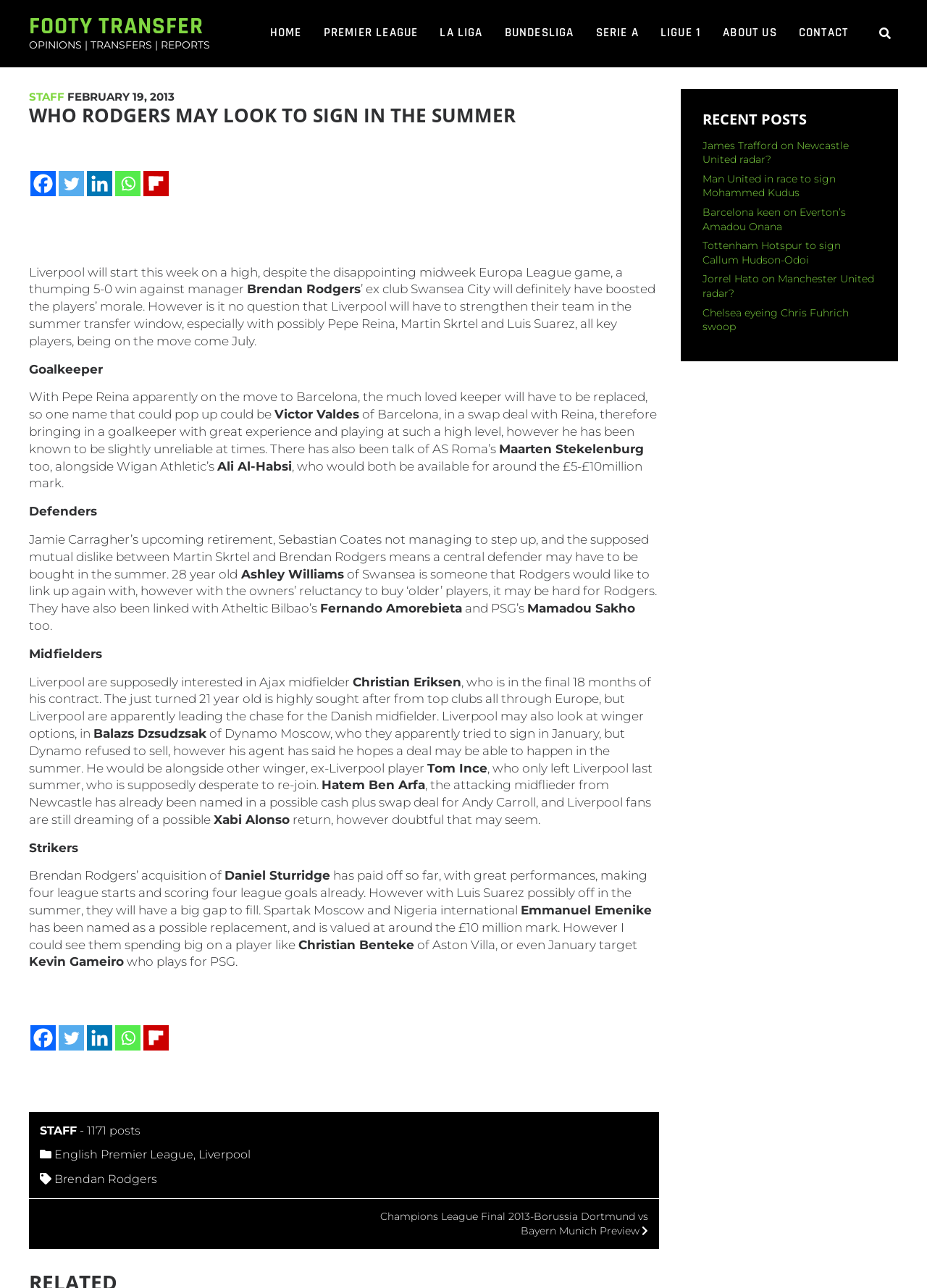Specify the bounding box coordinates (top-left x, top-left y, bottom-right x, bottom-right y) of the UI element in the screenshot that matches this description: Mike Manzi

None